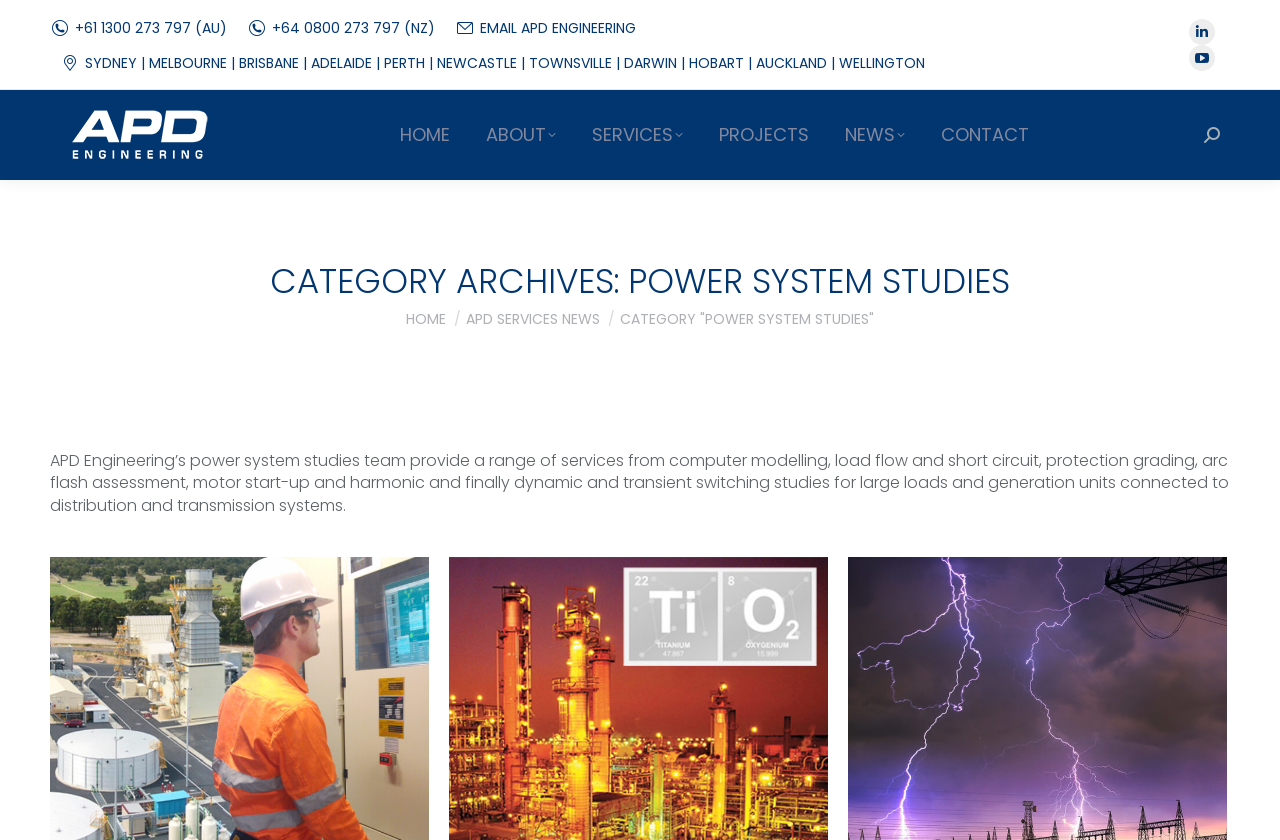Find and specify the bounding box coordinates that correspond to the clickable region for the instruction: "Email APD Engineering".

[0.355, 0.021, 0.497, 0.045]